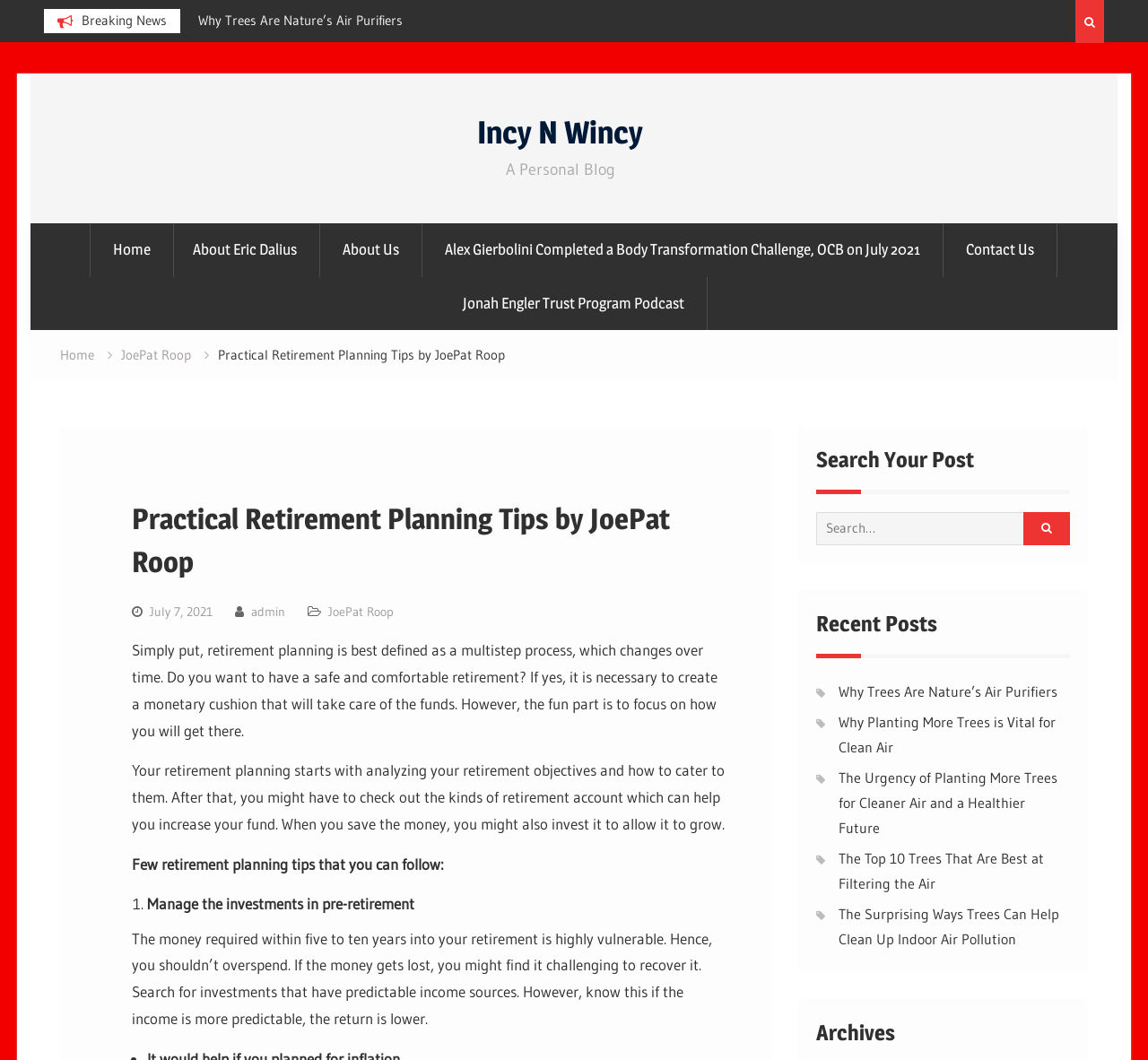Determine the bounding box coordinates of the clickable element to achieve the following action: 'Click on the 'Contact Us' link'. Provide the coordinates as four float values between 0 and 1, formatted as [left, top, right, bottom].

[0.822, 0.21, 0.921, 0.261]